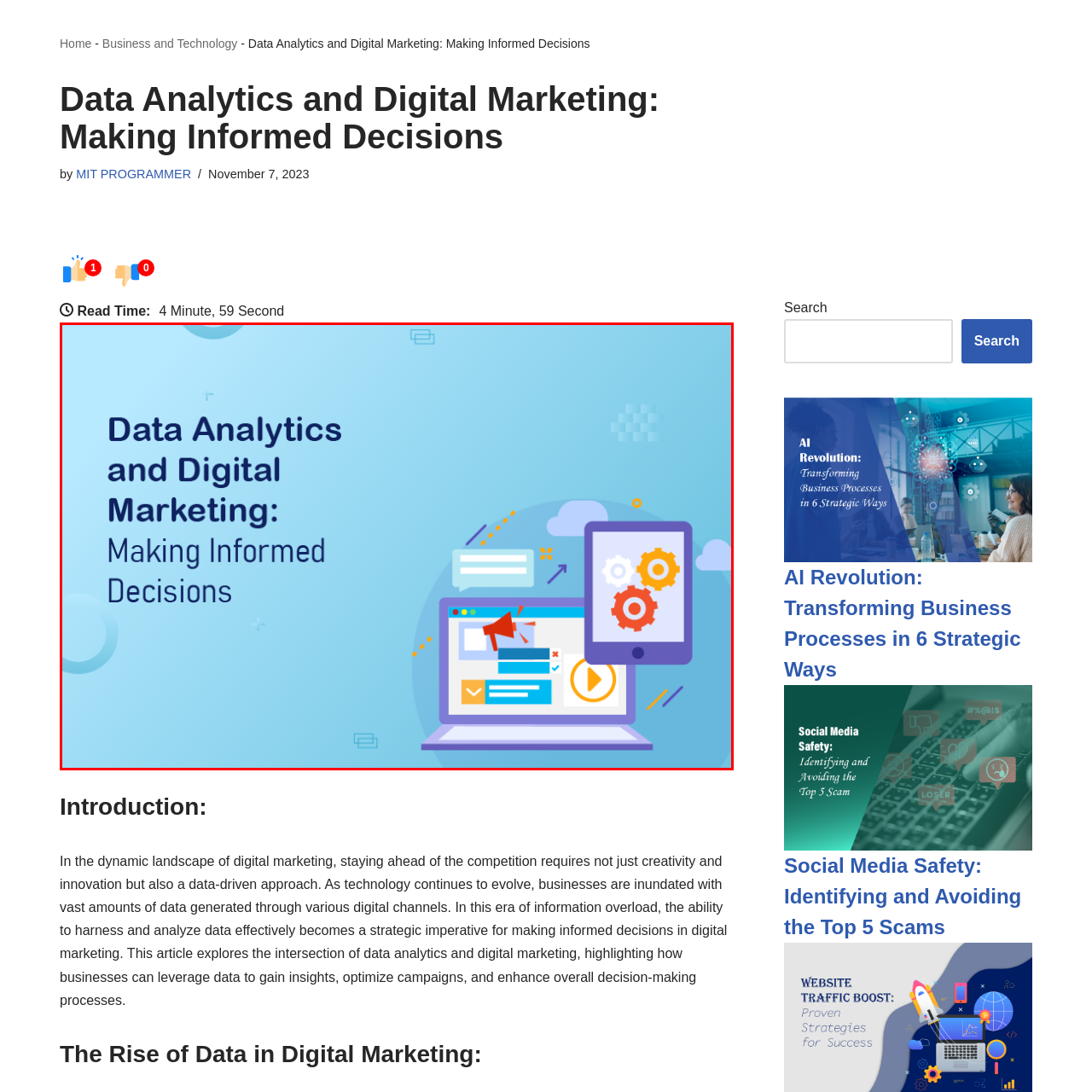Create an extensive caption describing the content of the image outlined in red.

The image visually encapsulates the theme of "Data Analytics and Digital Marketing: Making Informed Decisions." It features a modern, flat design showcasing a laptop and mobile device, symbolizing the intersection of technology and marketing strategies. The laptop displays various digital marketing elements, including graphs and interactive tools, while the mobile device highlights gears, indicating data processing and analysis. The vibrant blue background, accompanied by playful geometric shapes, enhances the contemporary feel, effectively communicating the importance of leveraging data in today's digital landscape for strategic decision-making.